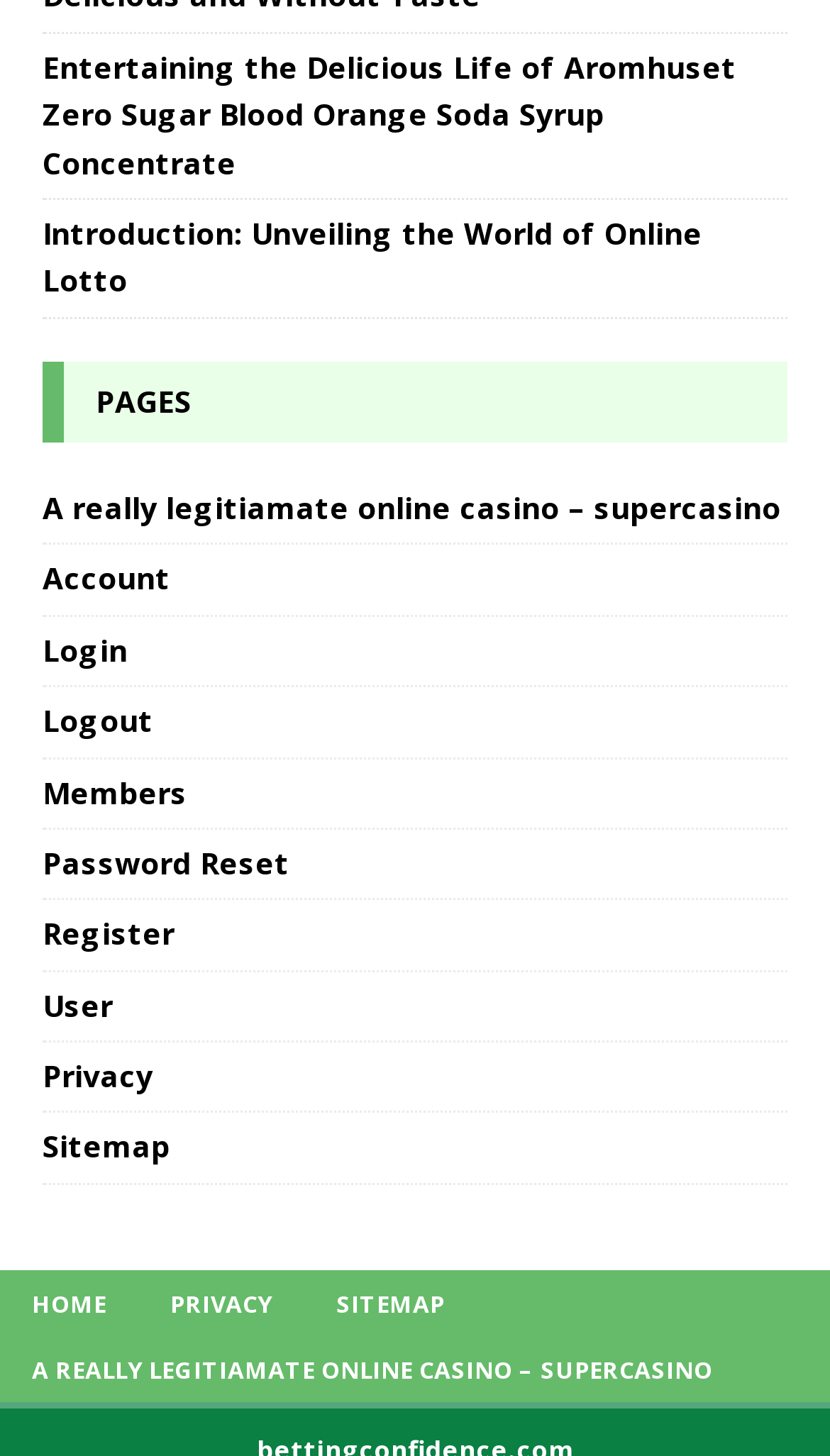Bounding box coordinates are specified in the format (top-left x, top-left y, bottom-right x, bottom-right y). All values are floating point numbers bounded between 0 and 1. Please provide the bounding box coordinate of the region this sentence describes: Password Reset

[0.051, 0.57, 0.949, 0.619]